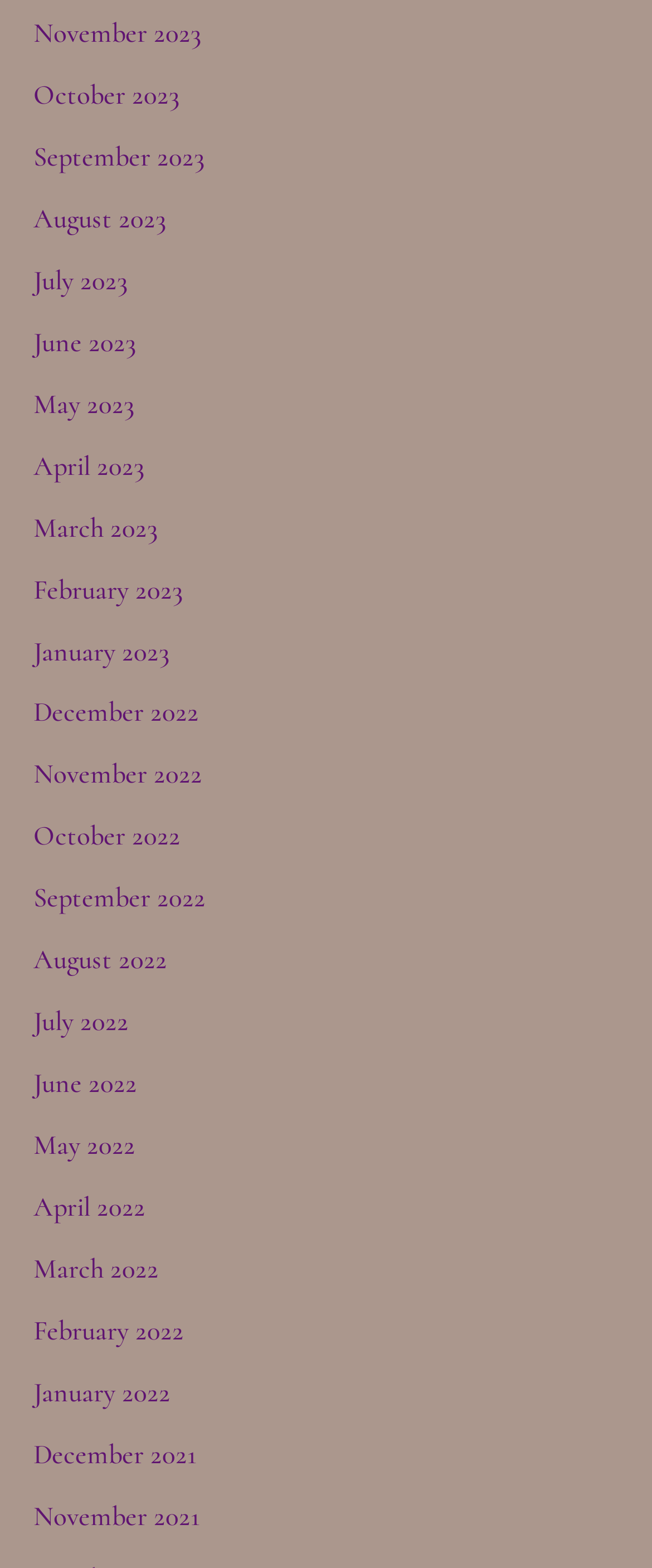Pinpoint the bounding box coordinates of the clickable area necessary to execute the following instruction: "View December 2021". The coordinates should be given as four float numbers between 0 and 1, namely [left, top, right, bottom].

[0.051, 0.917, 0.3, 0.938]